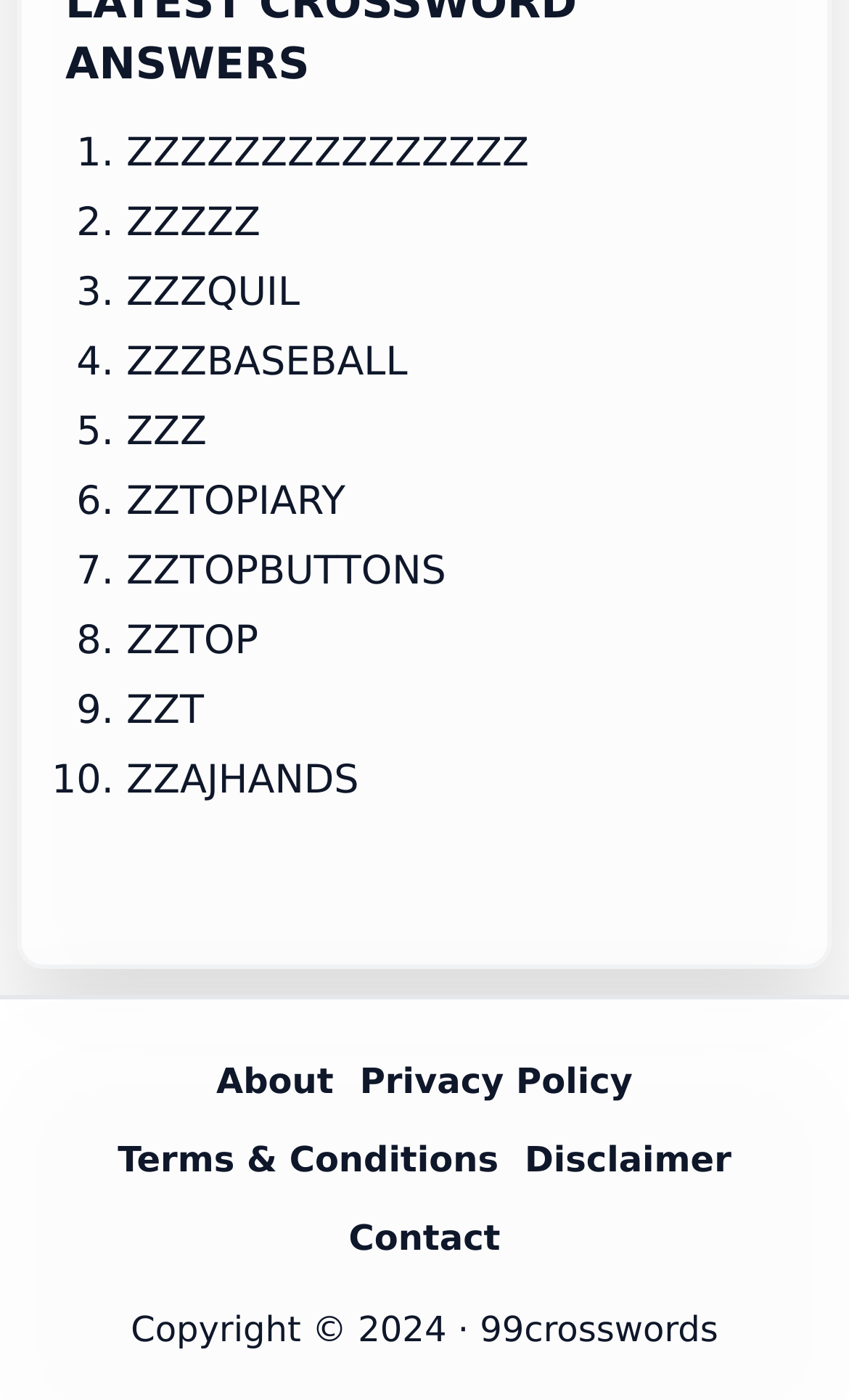What is the copyright year mentioned on the webpage?
Please provide an in-depth and detailed response to the question.

The webpage has a static text element at the bottom that mentions the copyright year, which is 2024.